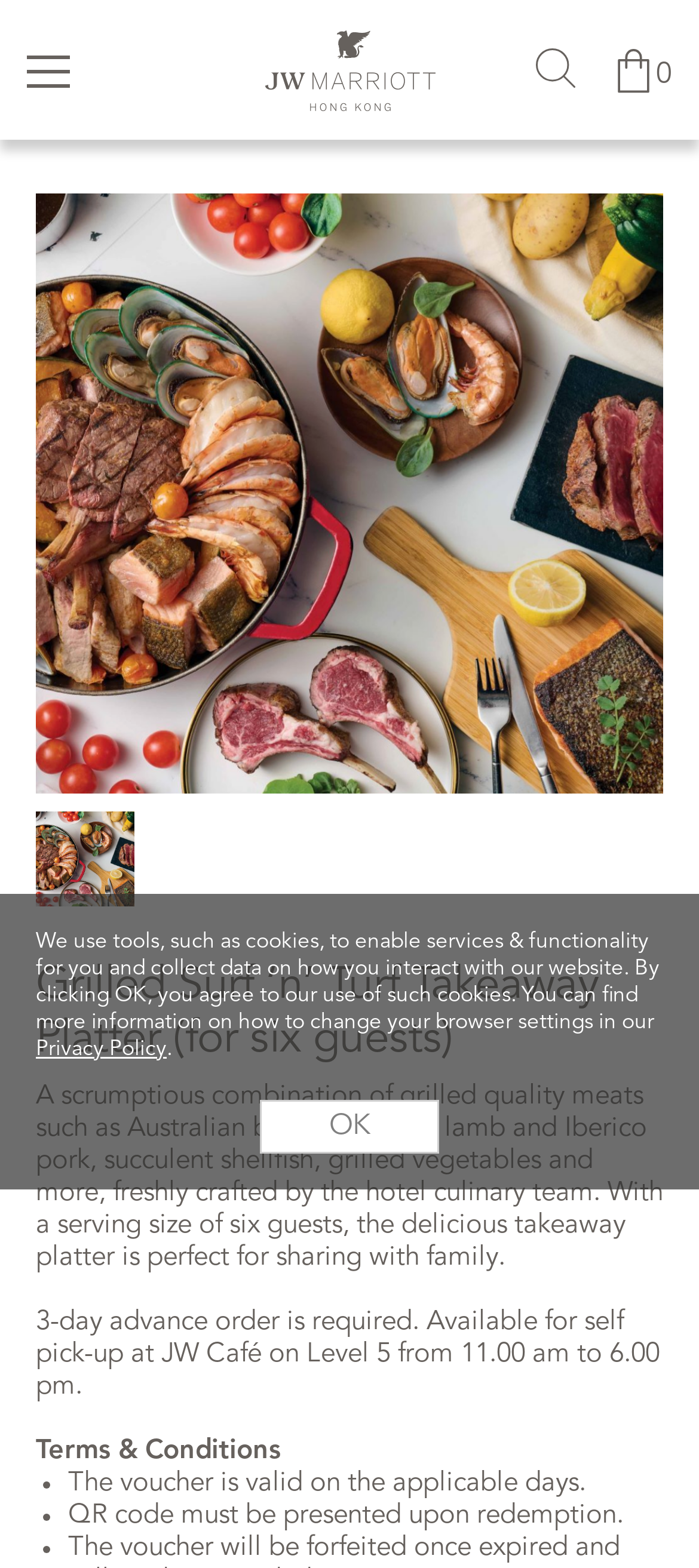What is required for ordering the takeaway platter?
Answer the question with as much detail as possible.

I found the answer by reading the StaticText element that provides details about the takeaway platter, which mentions that '3-day advance order is required'.